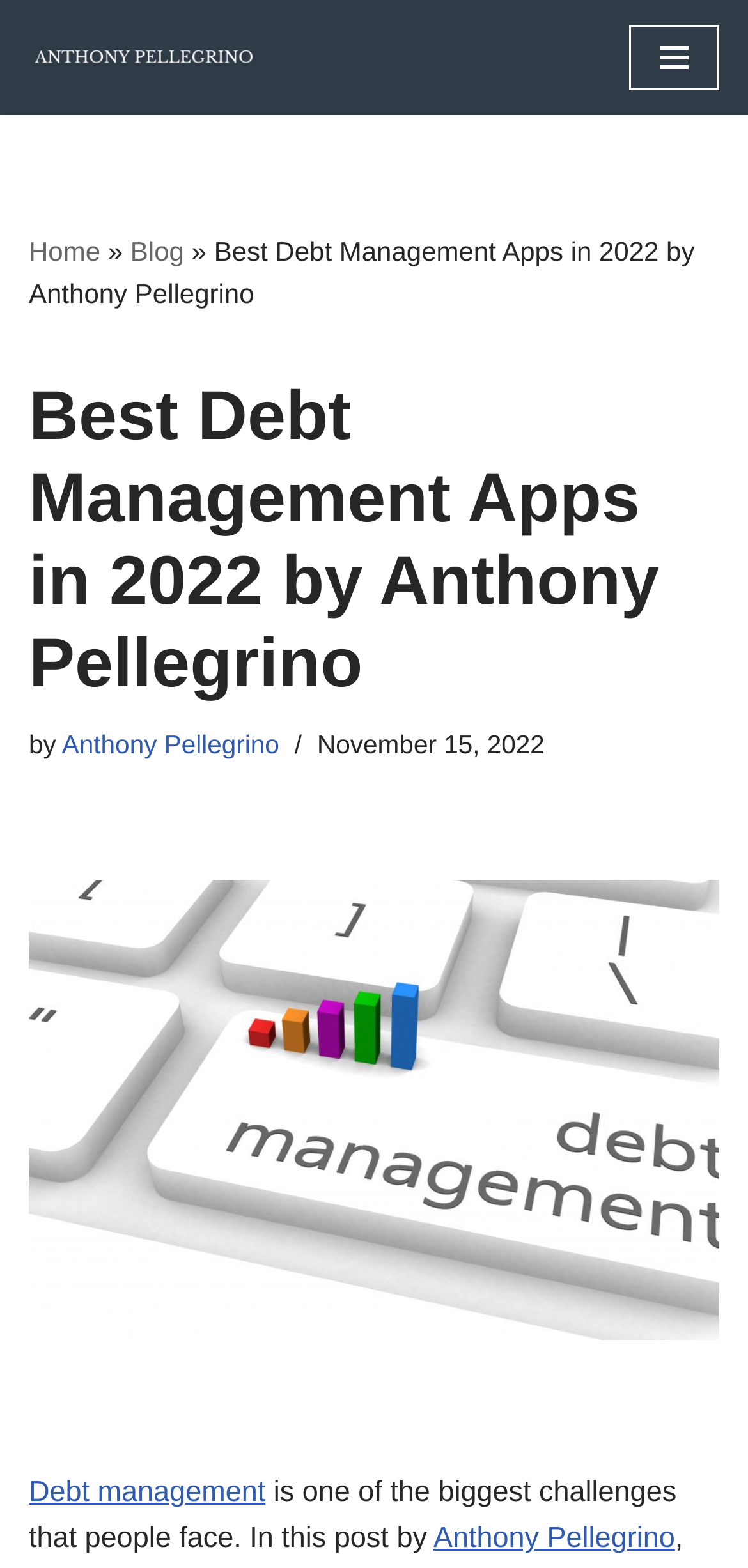Please identify the bounding box coordinates of the area I need to click to accomplish the following instruction: "Learn about debt management".

[0.038, 0.942, 0.355, 0.962]